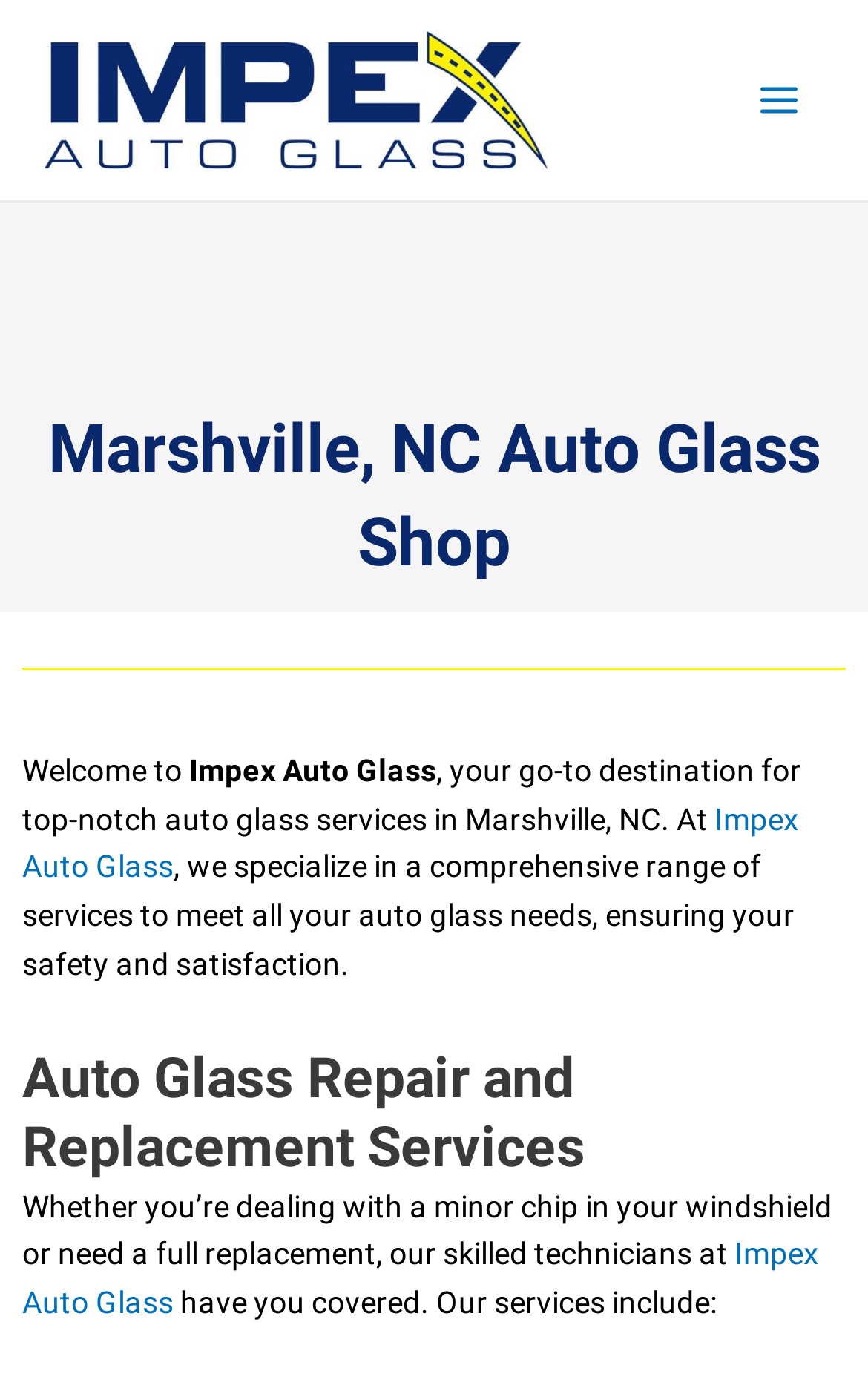Please specify the bounding box coordinates in the format (top-left x, top-left y, bottom-right x, bottom-right y), with all values as floating point numbers between 0 and 1. Identify the bounding box of the UI element described by: title="cropped-IMPEX_AG_YEL.jpg - Impex Auto Glass"

[0.051, 0.057, 0.631, 0.082]